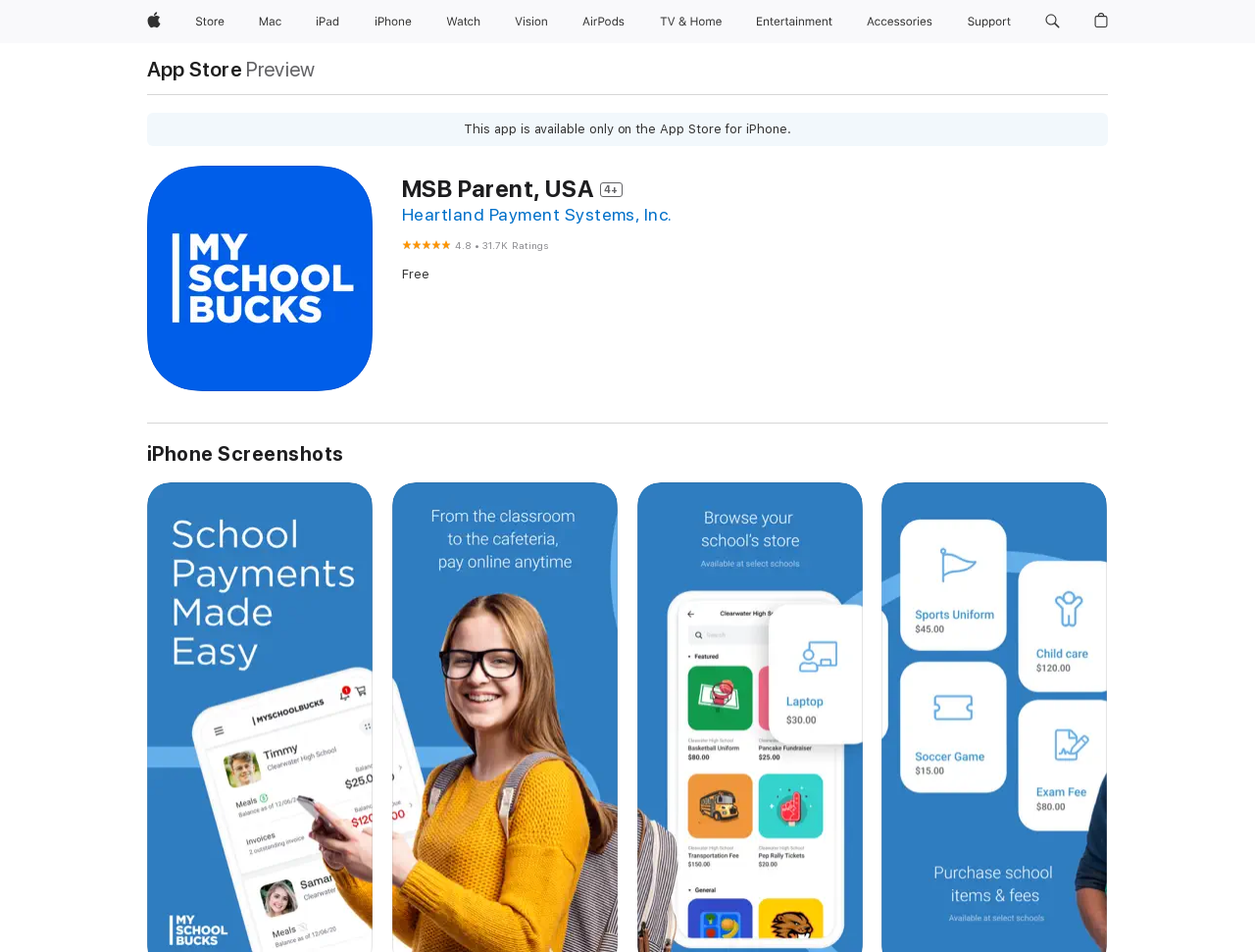Locate the bounding box coordinates of the segment that needs to be clicked to meet this instruction: "Open Store menu".

[0.174, 0.0, 0.191, 0.045]